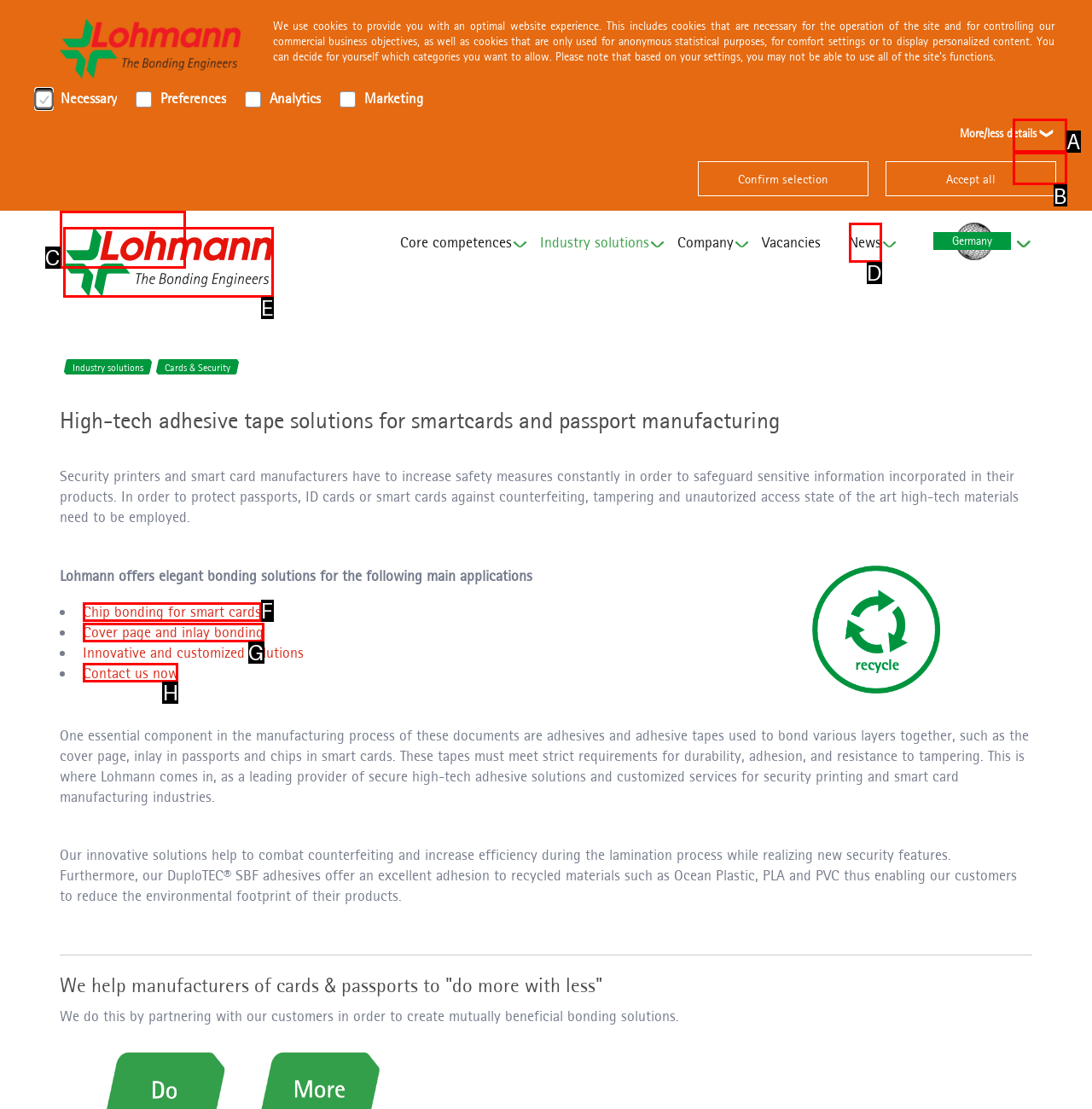Identify the appropriate choice to fulfill this task: Click on 룸 알바 사이트
Respond with the letter corresponding to the correct option.

None